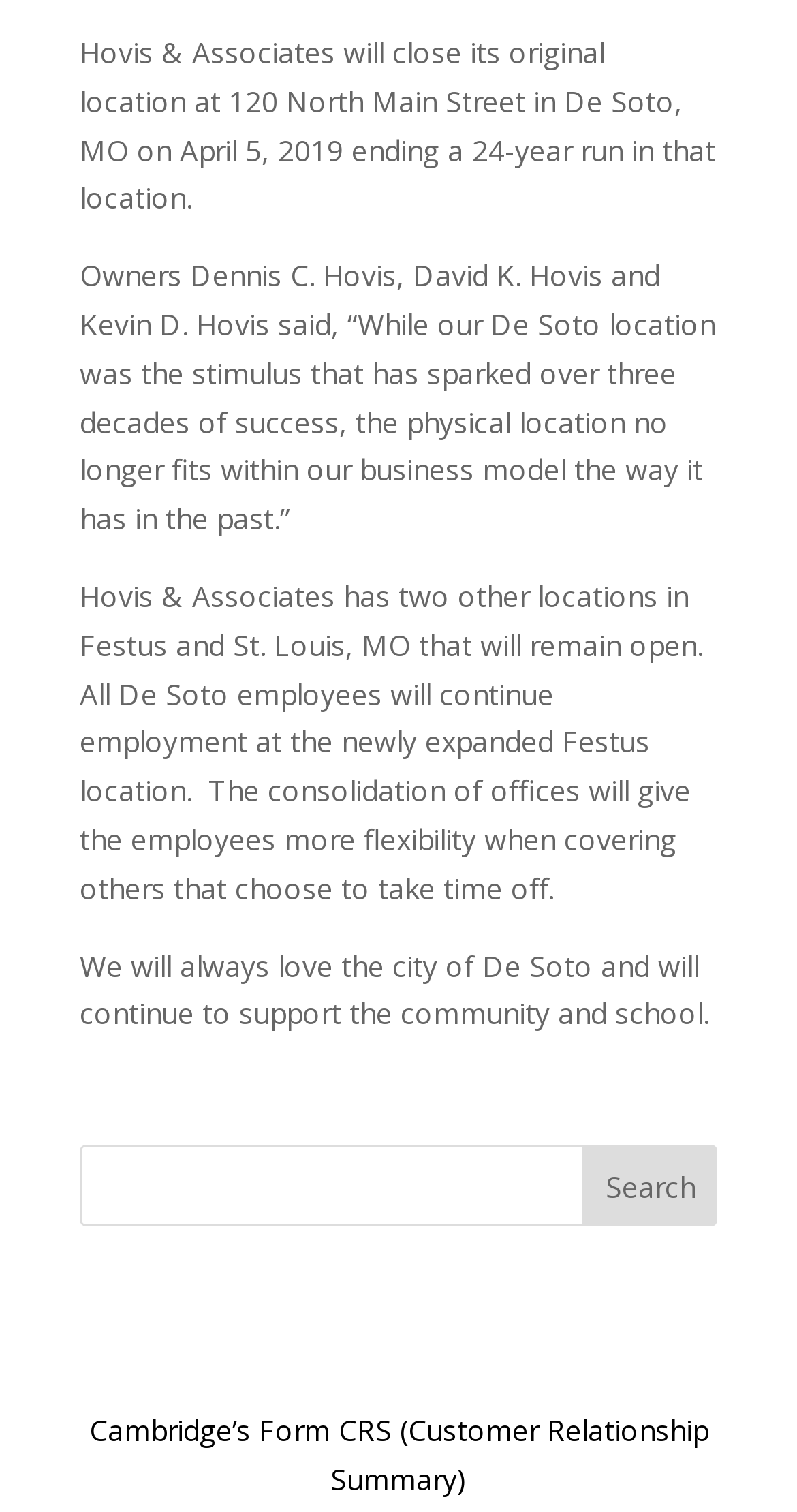What is the purpose of the search box?
Analyze the screenshot and provide a detailed answer to the question.

The search box is likely used to search for specific information or content on the website, as it is accompanied by a 'Search' button.